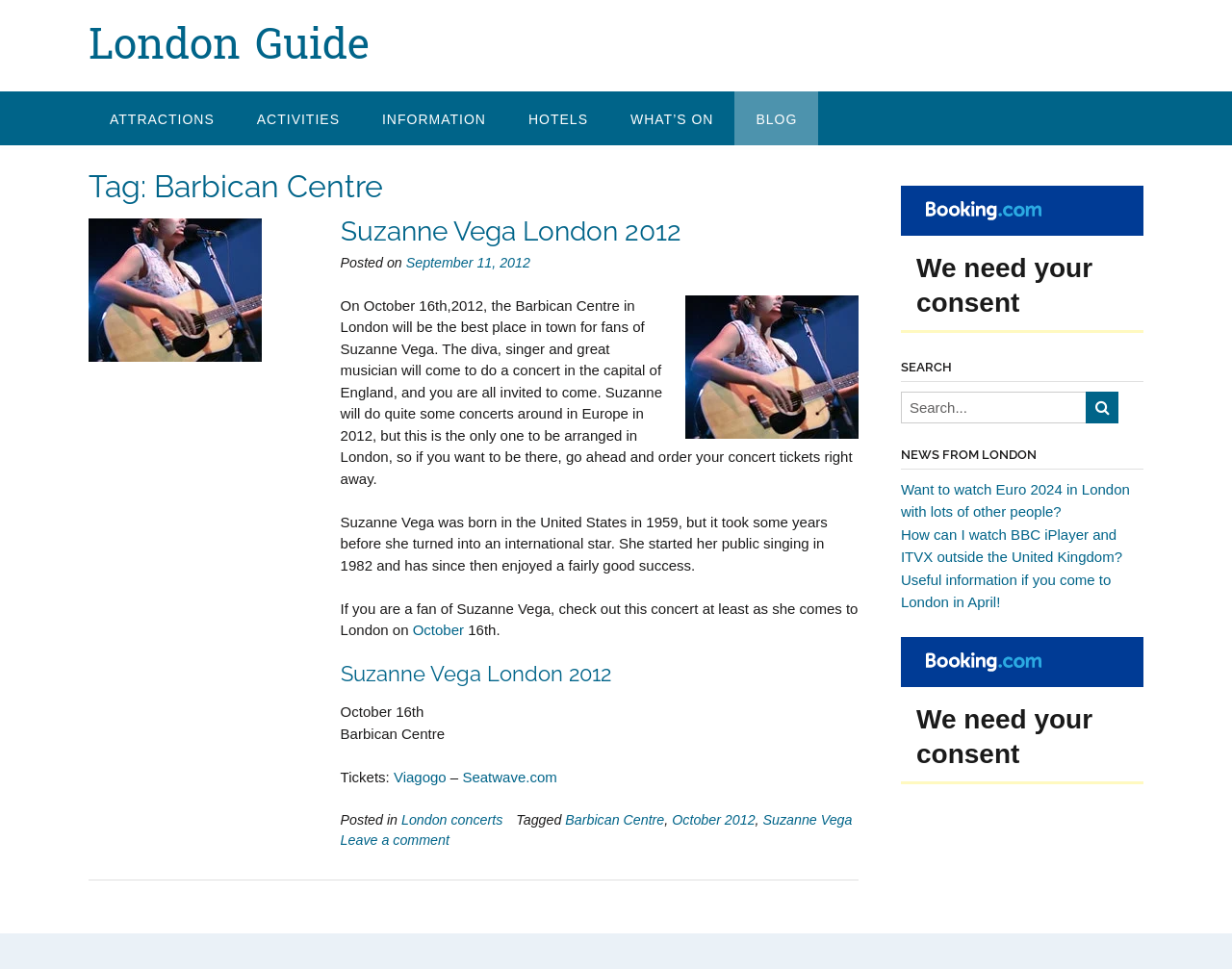Please find the bounding box coordinates of the element's region to be clicked to carry out this instruction: "Read more about 'Can Colloidal Silver Help Reduce Inflammation In The Body?'".

None